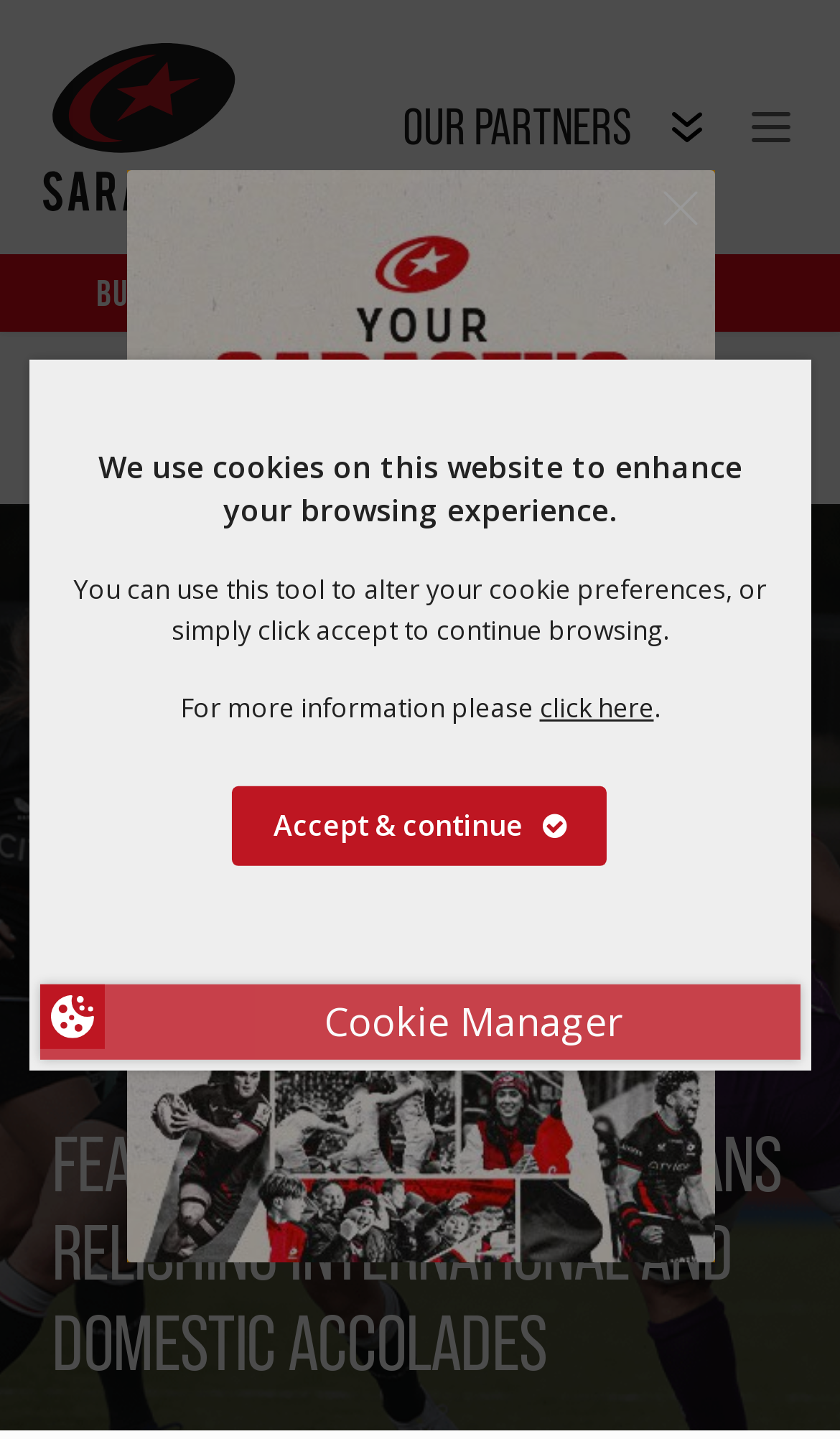Can you find the bounding box coordinates for the UI element given this description: "alt="Simba""? Provide the coordinates as four float numbers between 0 and 1: [left, top, right, bottom].

[0.196, 0.237, 0.355, 0.27]